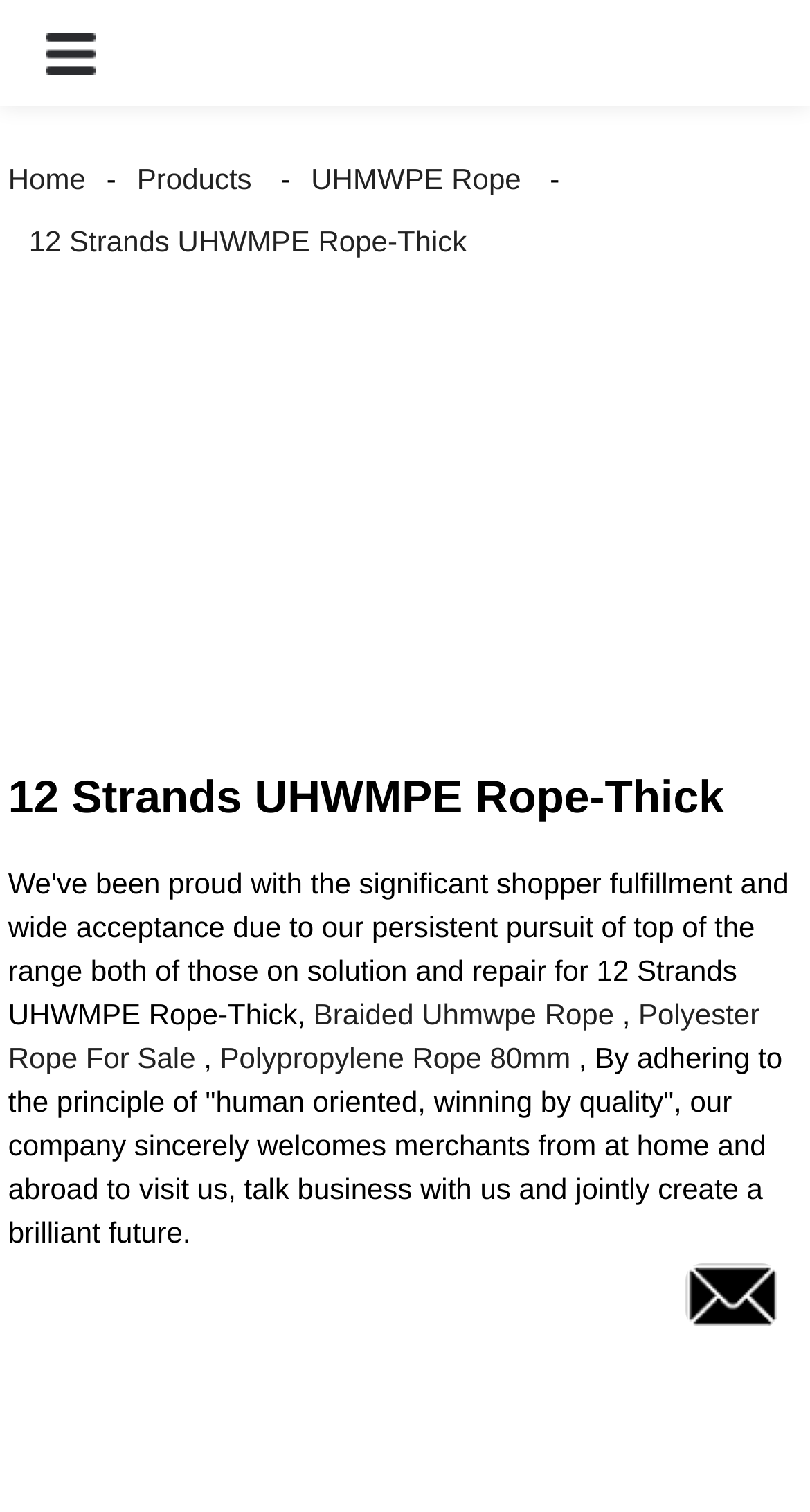Pinpoint the bounding box coordinates of the clickable element needed to complete the instruction: "Click the 12 Strands UHWMPE Rope-Thick link". The coordinates should be provided as four float numbers between 0 and 1: [left, top, right, bottom].

[0.01, 0.148, 0.602, 0.17]